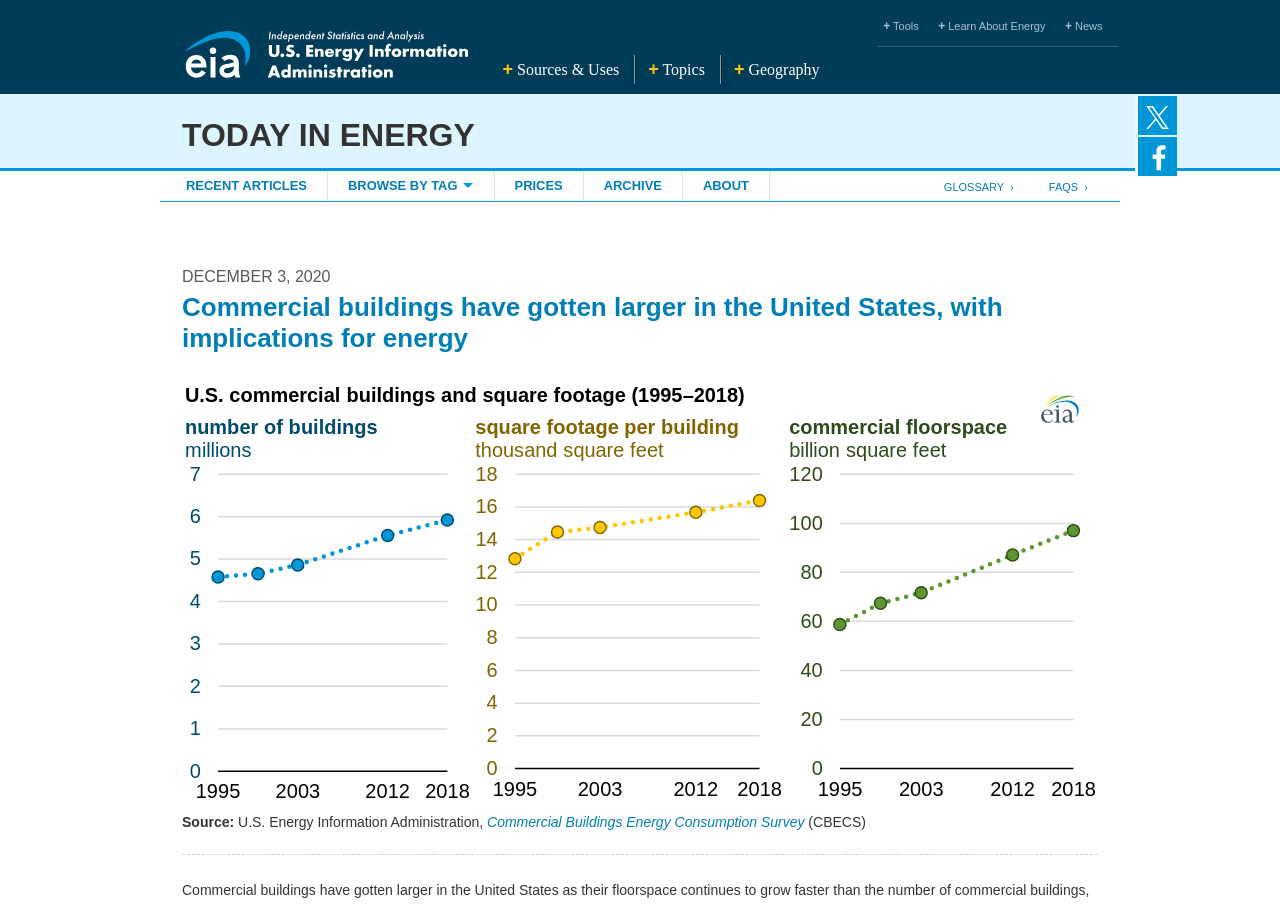Reply to the question with a single word or phrase:
What is the date mentioned on this webpage?

DECEMBER 3, 2020